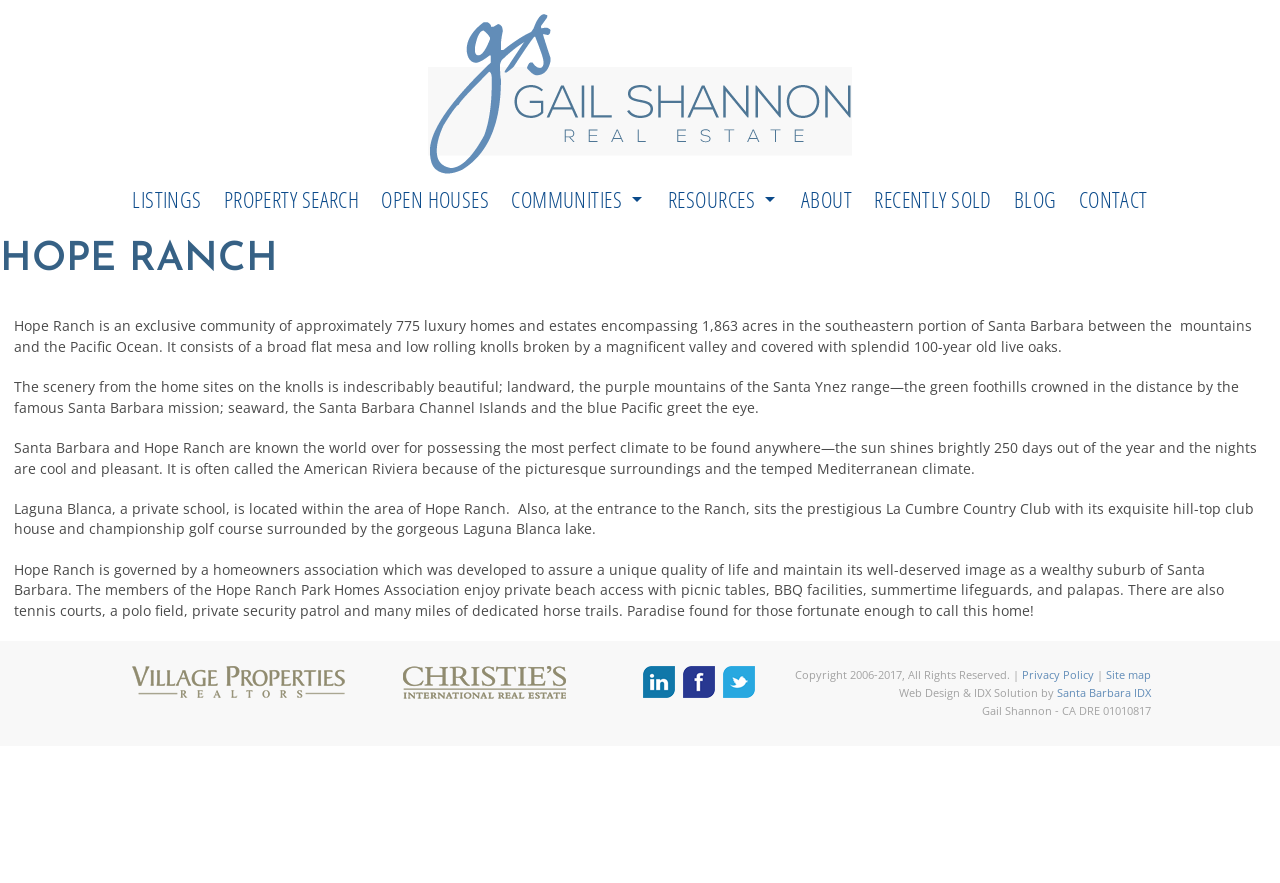Could you locate the bounding box coordinates for the section that should be clicked to accomplish this task: "View listings".

[0.095, 0.208, 0.166, 0.242]